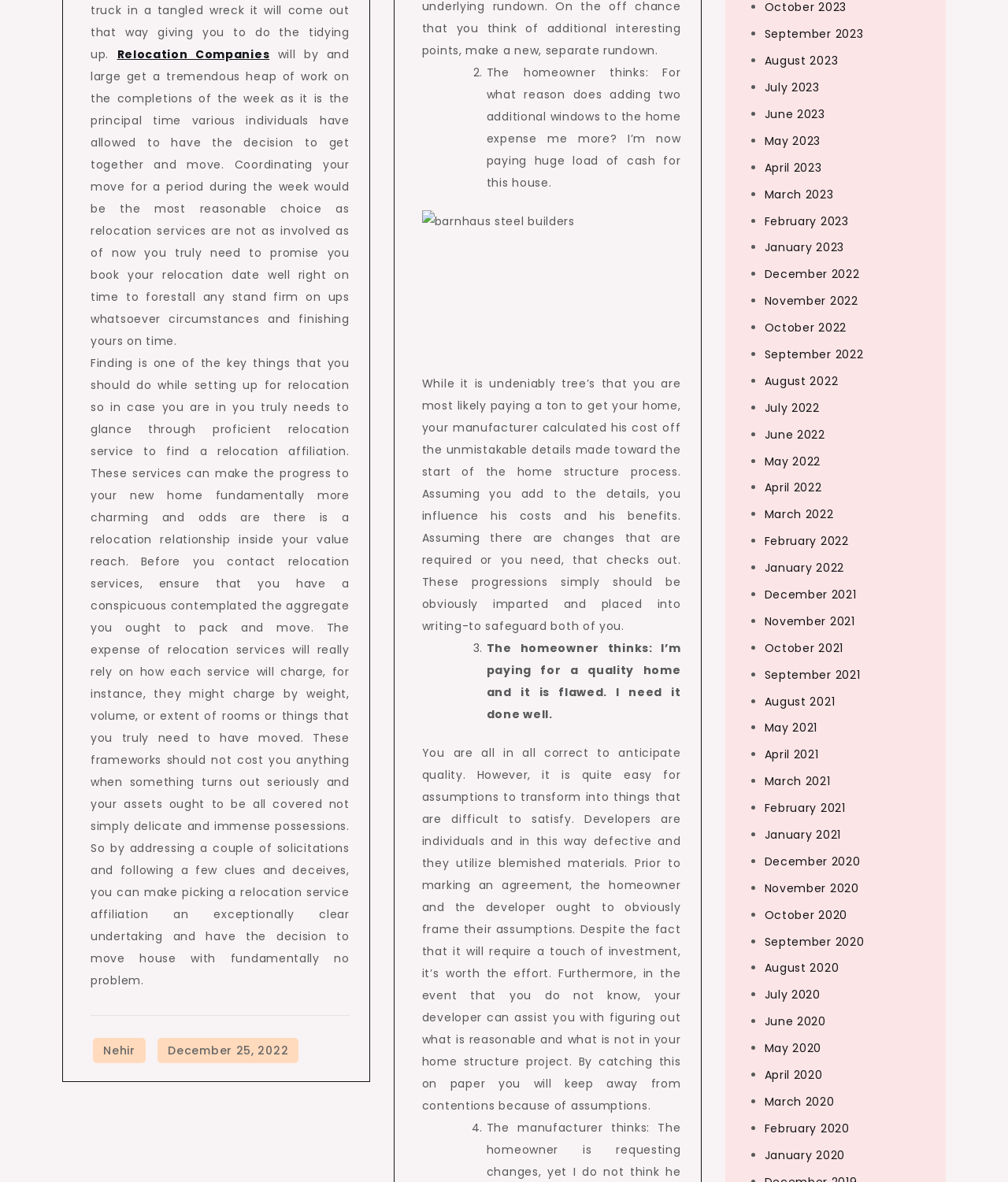Please determine the bounding box coordinates for the element that should be clicked to follow these instructions: "Click the Post Comment button".

None